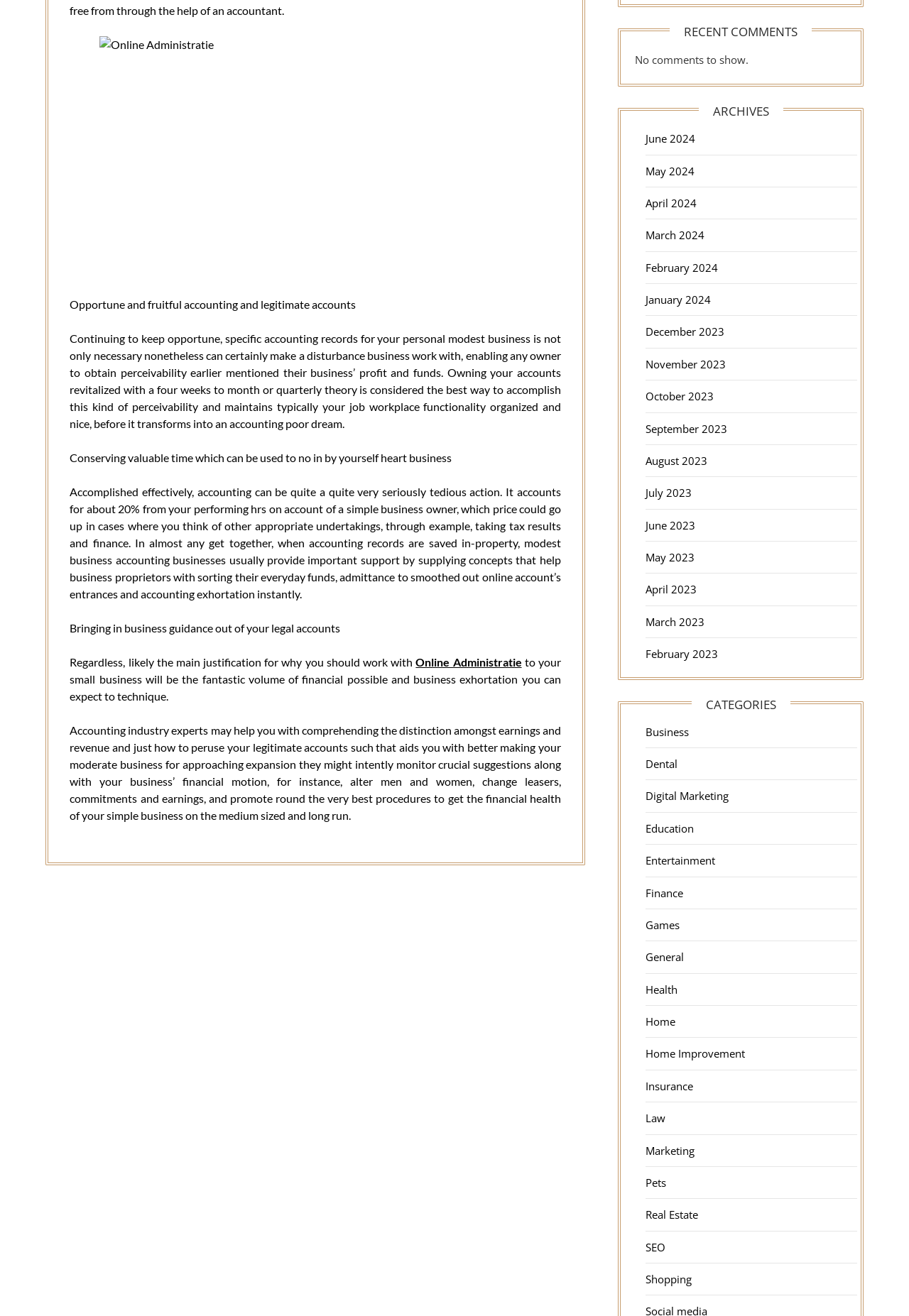Can you find the bounding box coordinates for the element that needs to be clicked to execute this instruction: "Read more about 'Business'"? The coordinates should be given as four float numbers between 0 and 1, i.e., [left, top, right, bottom].

[0.71, 0.551, 0.758, 0.561]